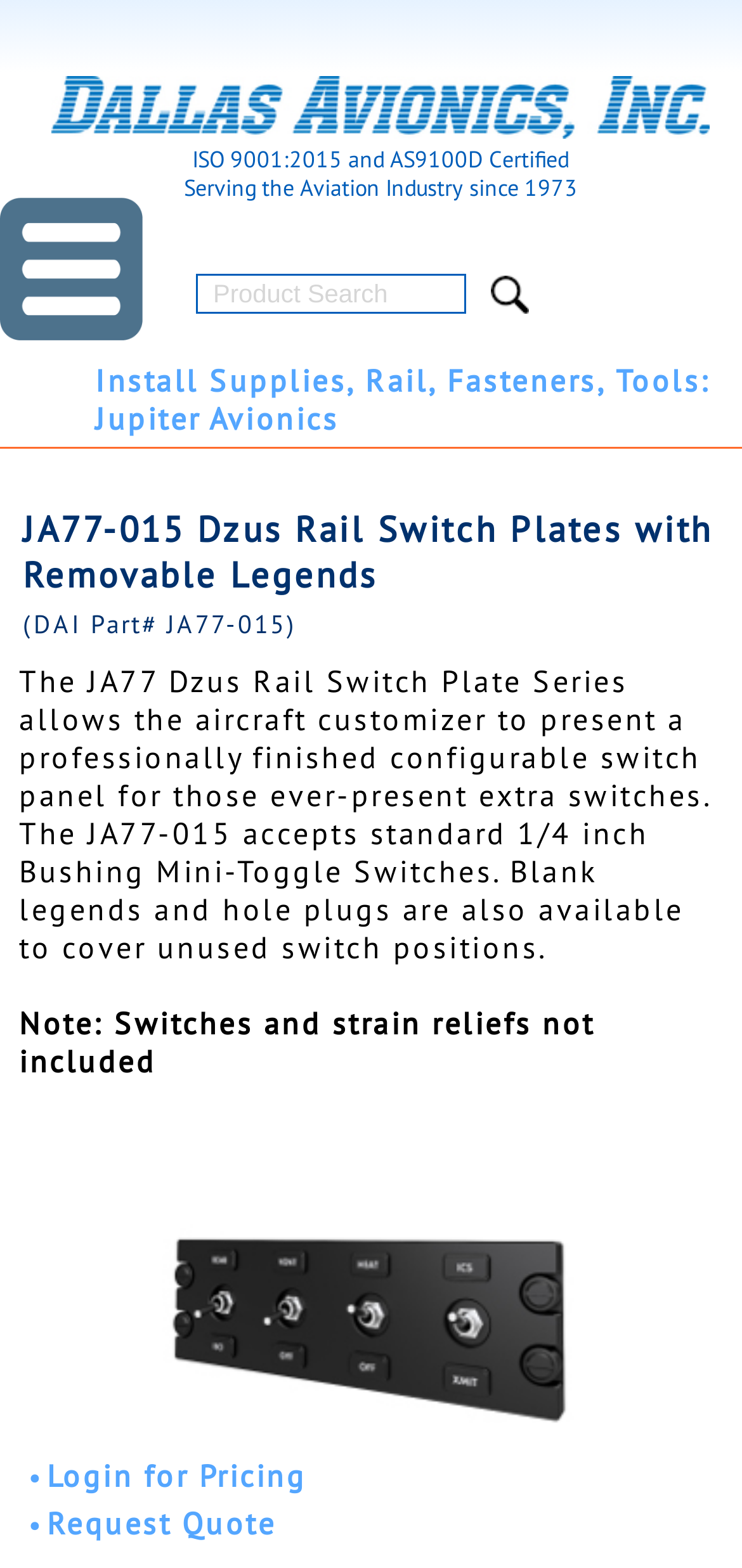Provide the bounding box coordinates, formatted as (top-left x, top-left y, bottom-right x, bottom-right y), with all values being floating point numbers between 0 and 1. Identify the bounding box of the UI element that matches the description: title="Search Now"

[0.662, 0.176, 0.713, 0.2]